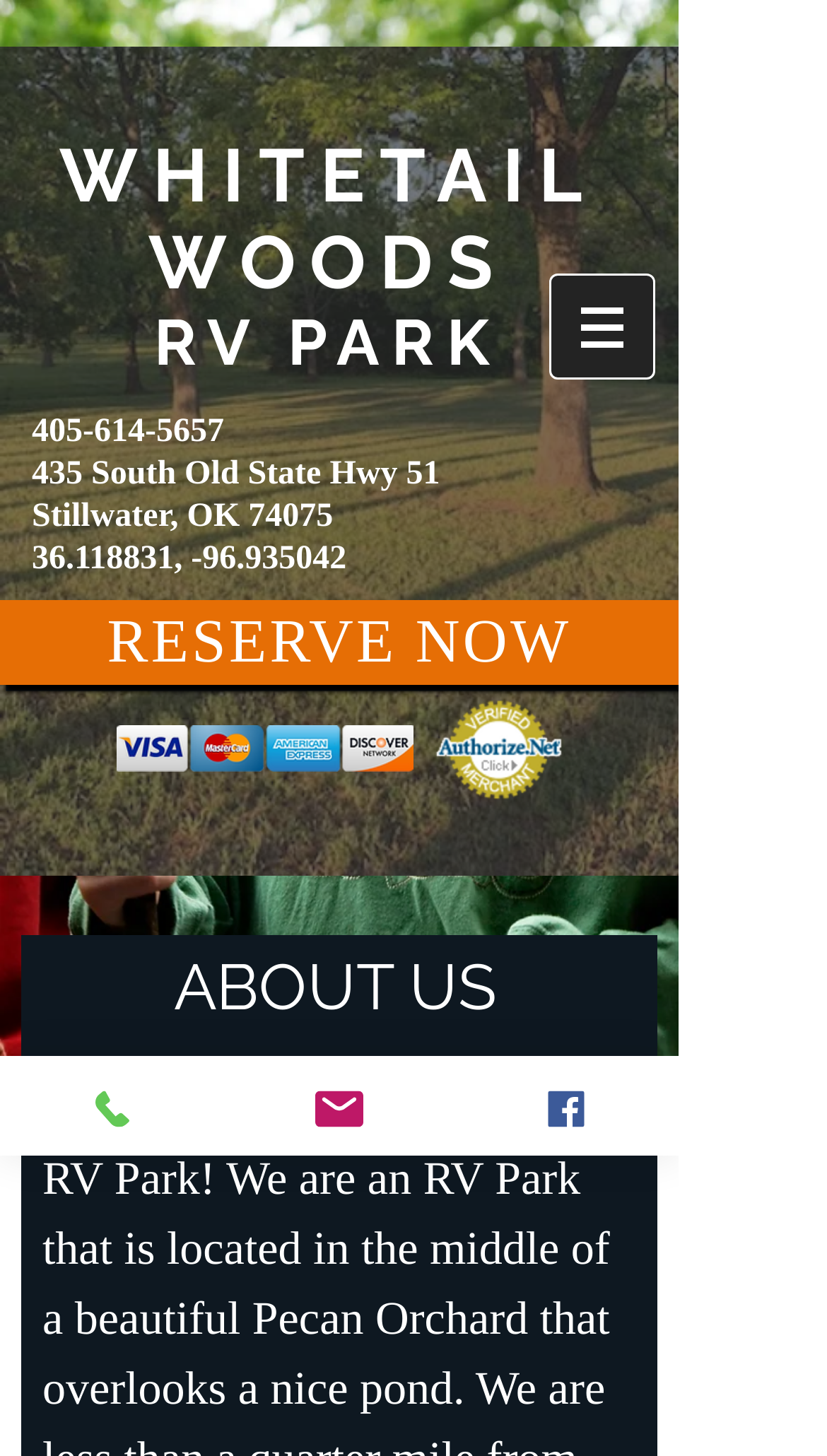Give a one-word or short-phrase answer to the following question: 
What is the name of the RV park?

Whitetail Woods